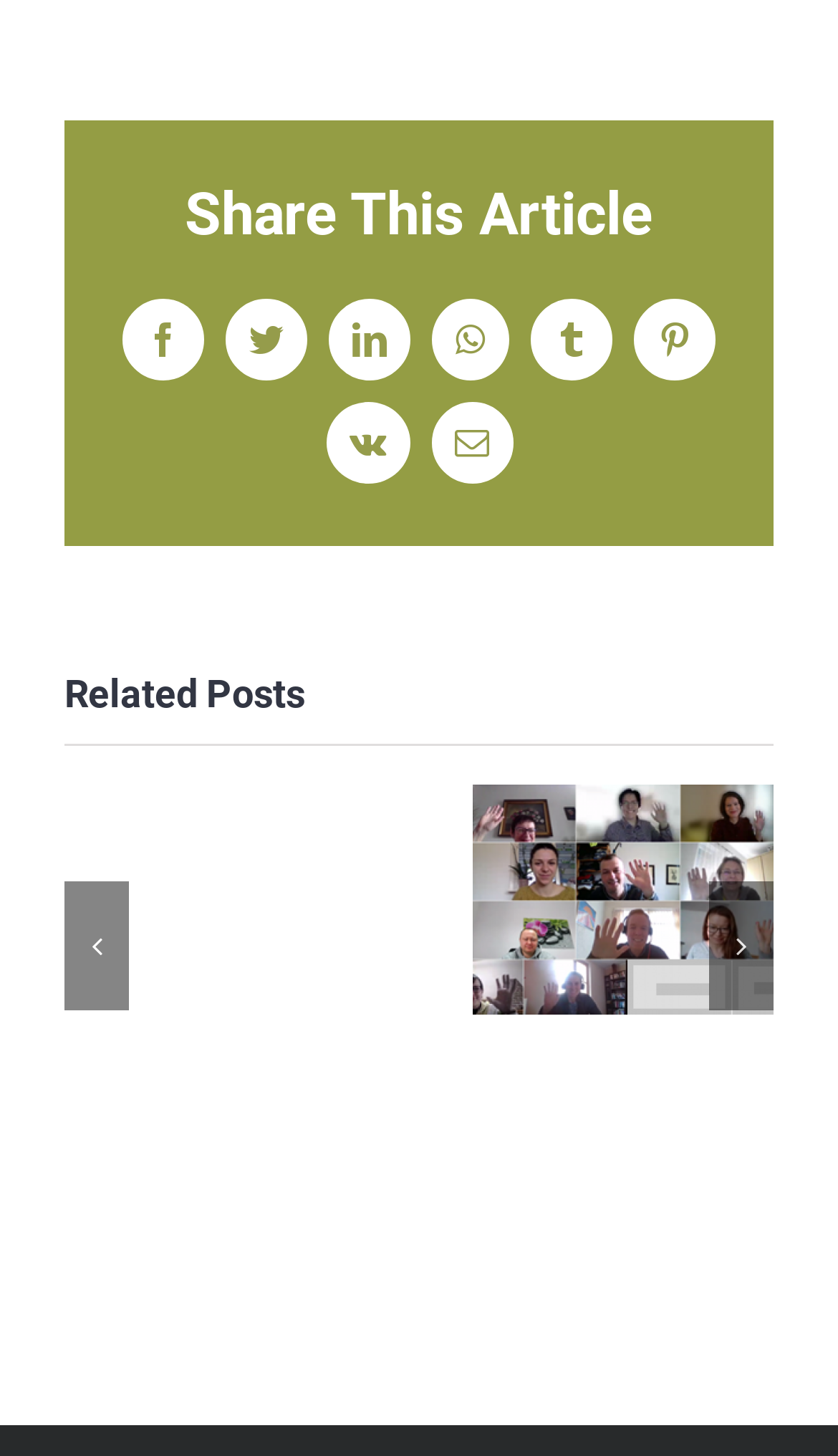What is the topic of the related post on the right?
Provide a well-explained and detailed answer to the question.

The related post on the right side of the webpage is about POWER4BIO, which can be inferred from the image and link labels. The post seems to be about the end of the POWER4BIO project.